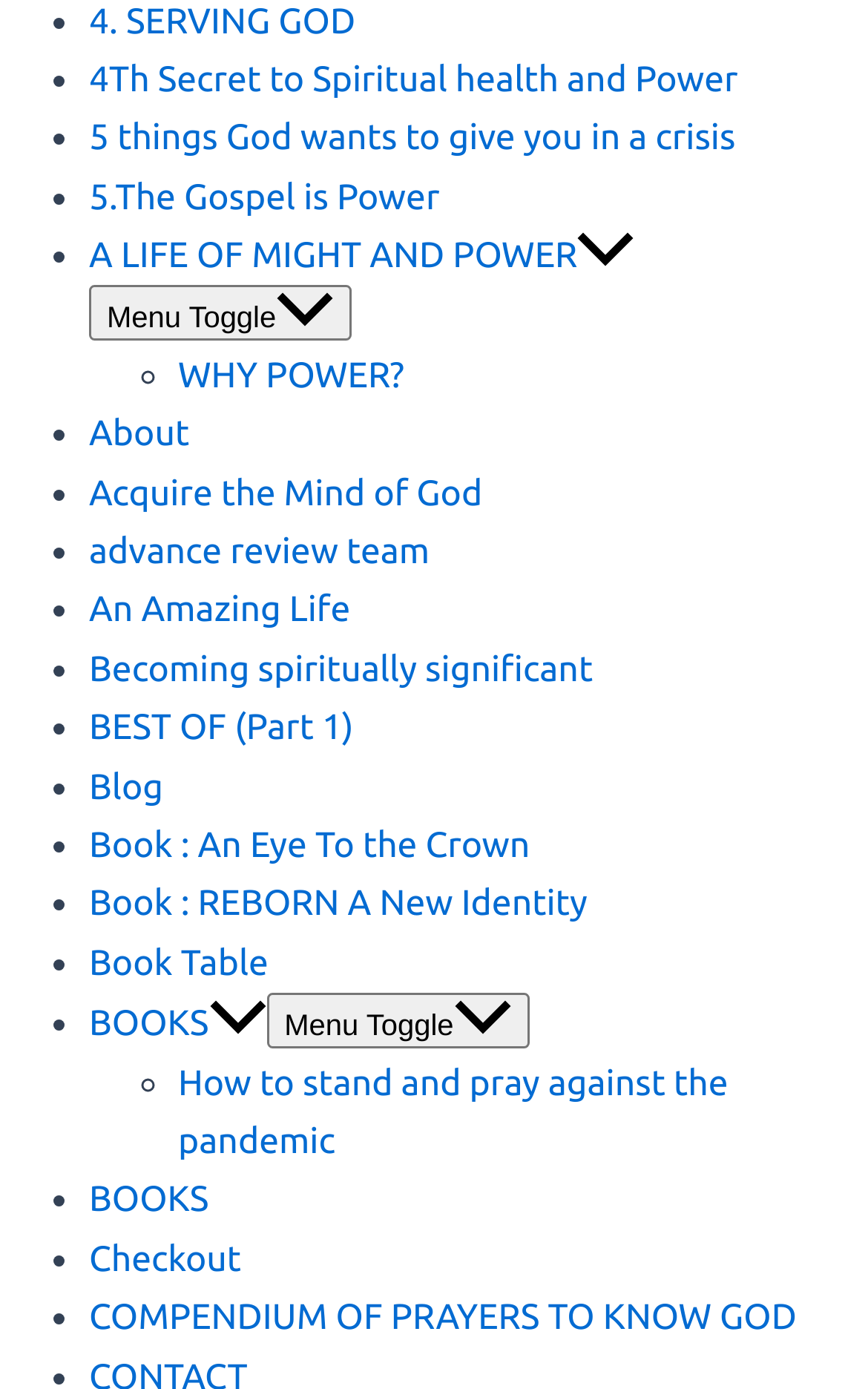Pinpoint the bounding box coordinates of the element that must be clicked to accomplish the following instruction: "Toggle the 'Menu Toggle' button". The coordinates should be in the format of four float numbers between 0 and 1, i.e., [left, top, right, bottom].

[0.103, 0.206, 0.405, 0.246]